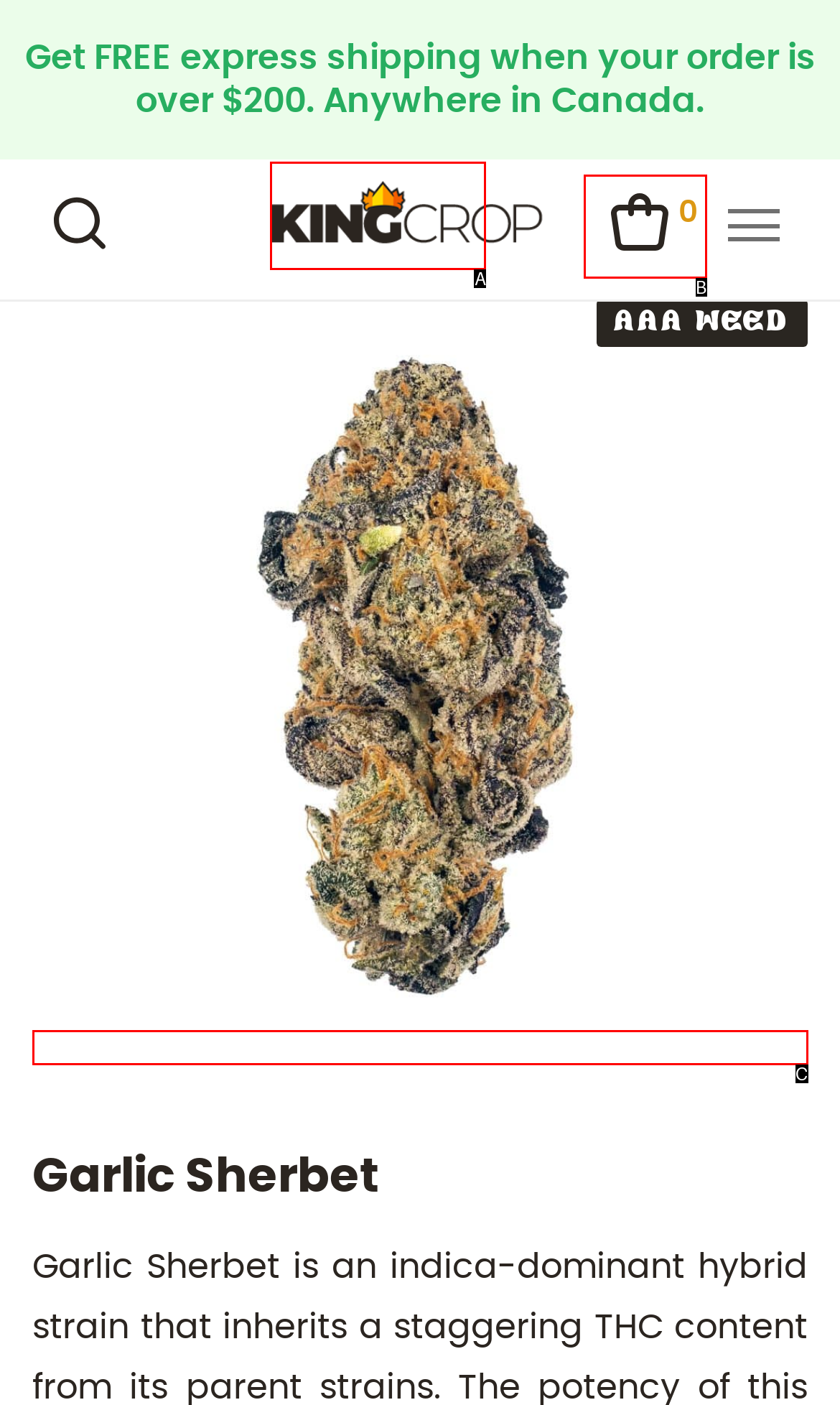Identify the HTML element that corresponds to the description: Cart 0 Provide the letter of the matching option directly from the choices.

B